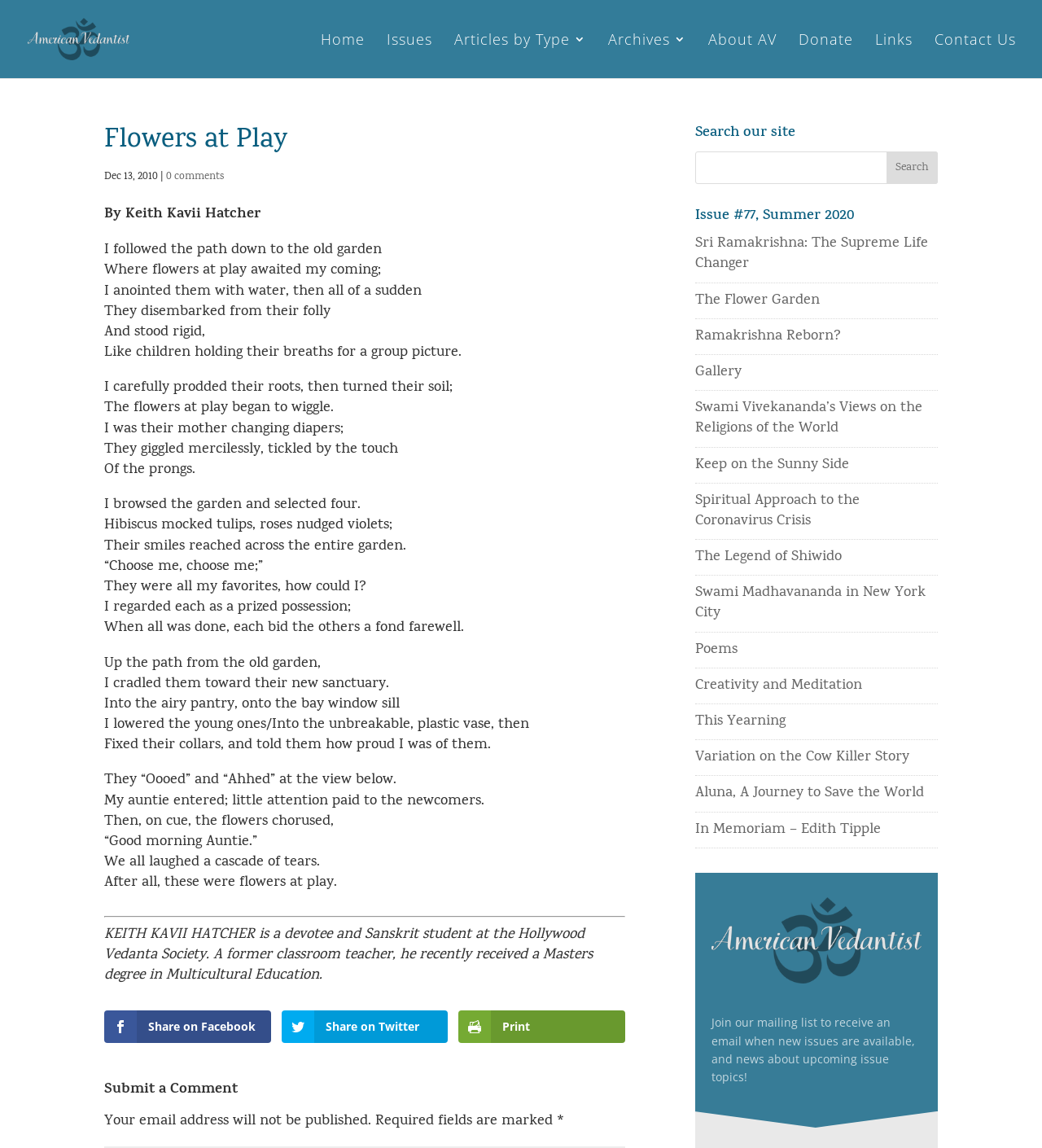Locate the bounding box coordinates of the clickable region necessary to complete the following instruction: "Read the article 'Sri Ramakrishna: The Supreme Life Changer'". Provide the coordinates in the format of four float numbers between 0 and 1, i.e., [left, top, right, bottom].

[0.667, 0.203, 0.891, 0.24]